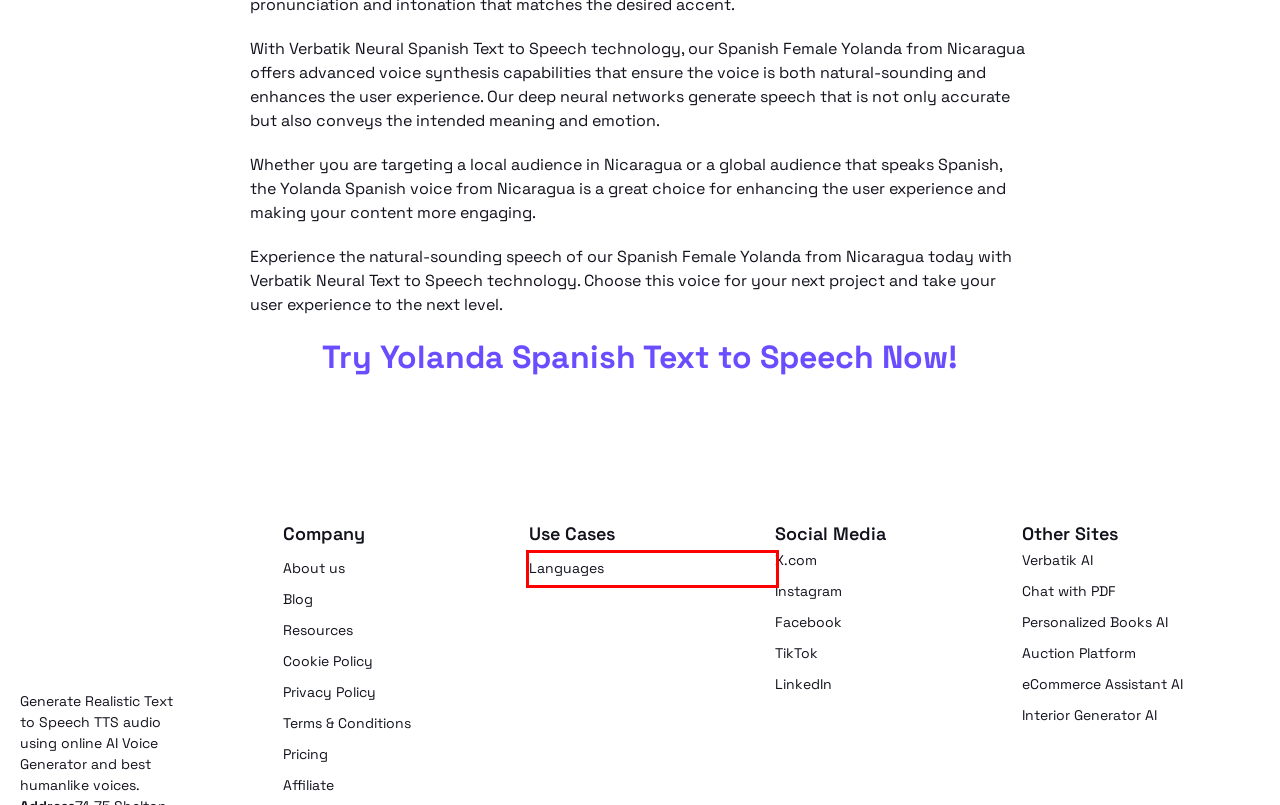You have a screenshot of a webpage with a red rectangle bounding box. Identify the best webpage description that corresponds to the new webpage after clicking the element within the red bounding box. Here are the candidates:
A. Cookie Policy - Verbatik
B. Privacy Policy - Verbatik
C. Explore Verbatik Languages Selection - Verbatik
D. About - Verbatik
E. Terms & Conditions - Verbatik
F. Hermesian
G. Blog - Verbatik
H. AI SEO Marketing for Shopify and Wordpress | TreeBrainAI

C